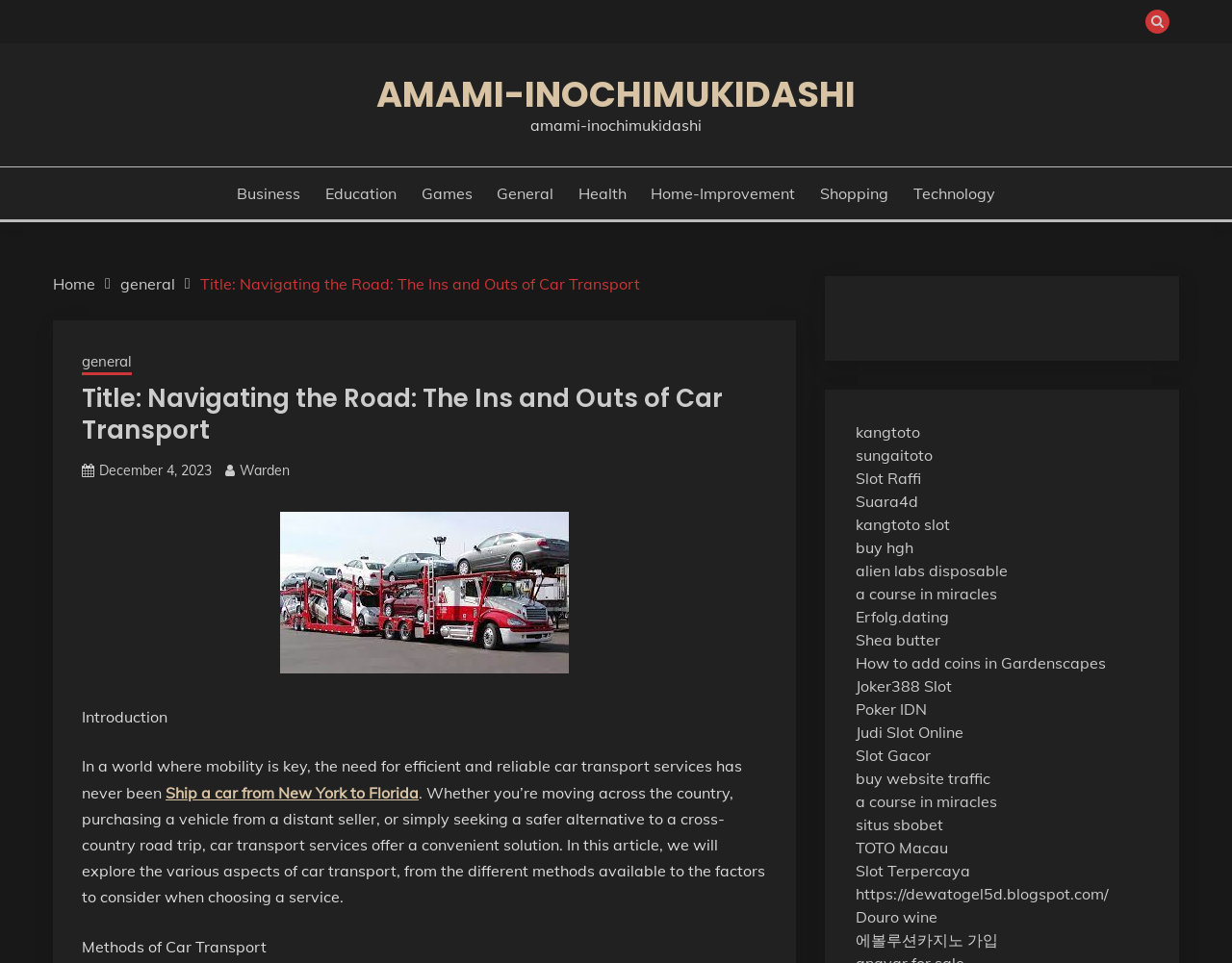Based on the element description December 4, 2023December 4, 2023, identify the bounding box of the UI element in the given webpage screenshot. The coordinates should be in the format (top-left x, top-left y, bottom-right x, bottom-right y) and must be between 0 and 1.

[0.08, 0.48, 0.172, 0.498]